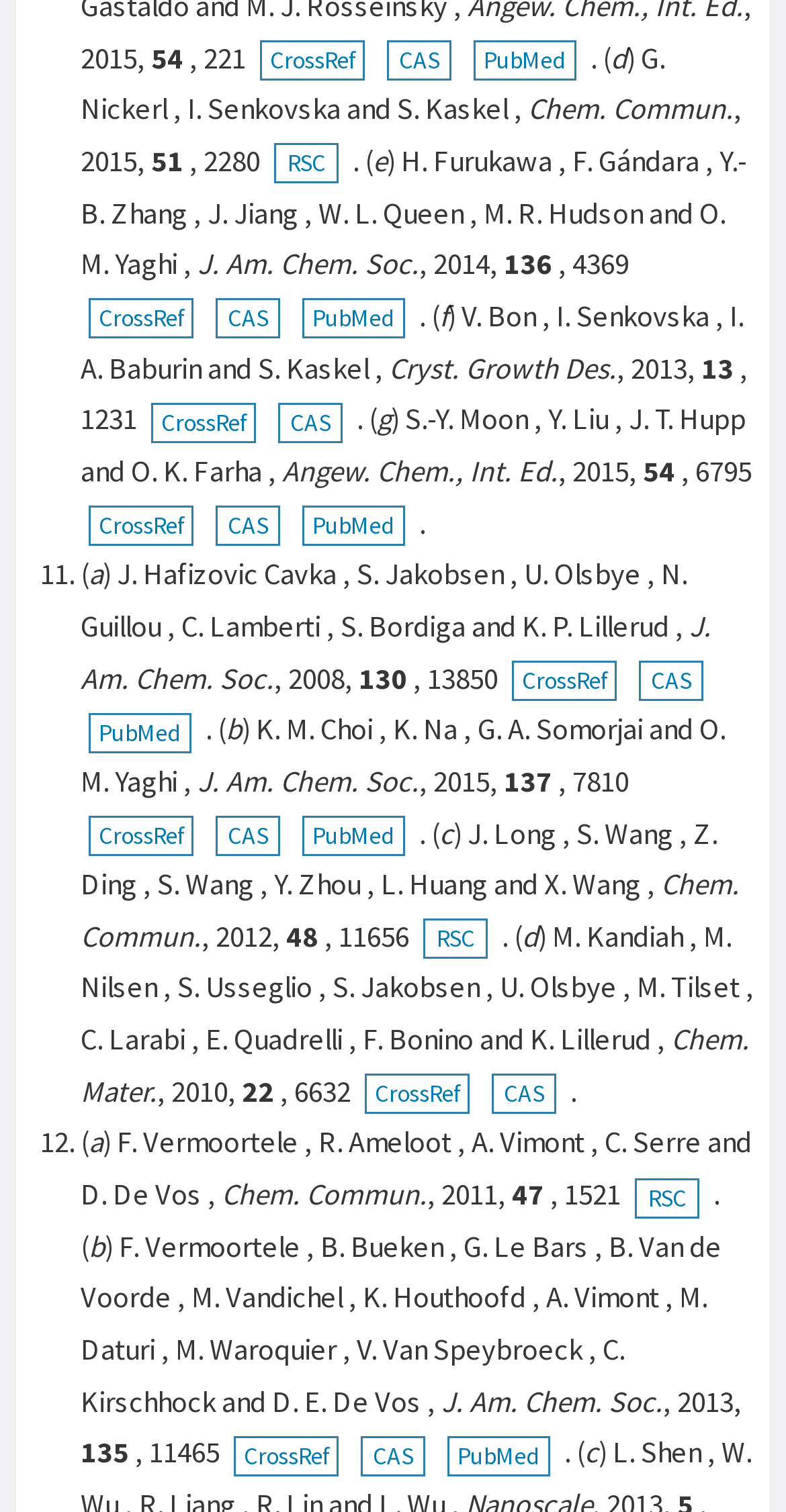Please determine the bounding box coordinates of the element's region to click for the following instruction: "View the archives".

None